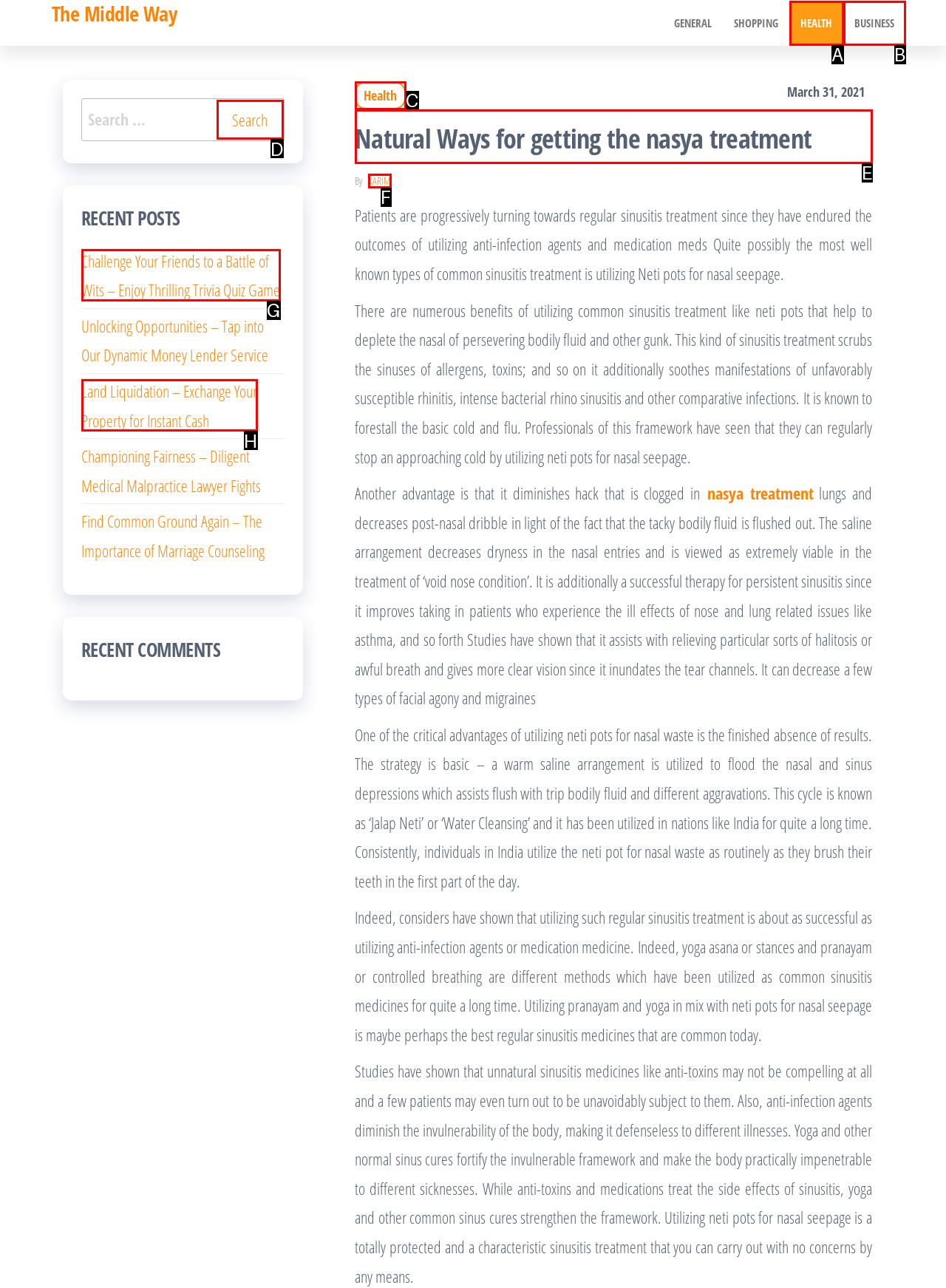Determine the letter of the UI element I should click on to complete the task: Read the 'Natural Ways for getting the nasya treatment' article from the provided choices in the screenshot.

E